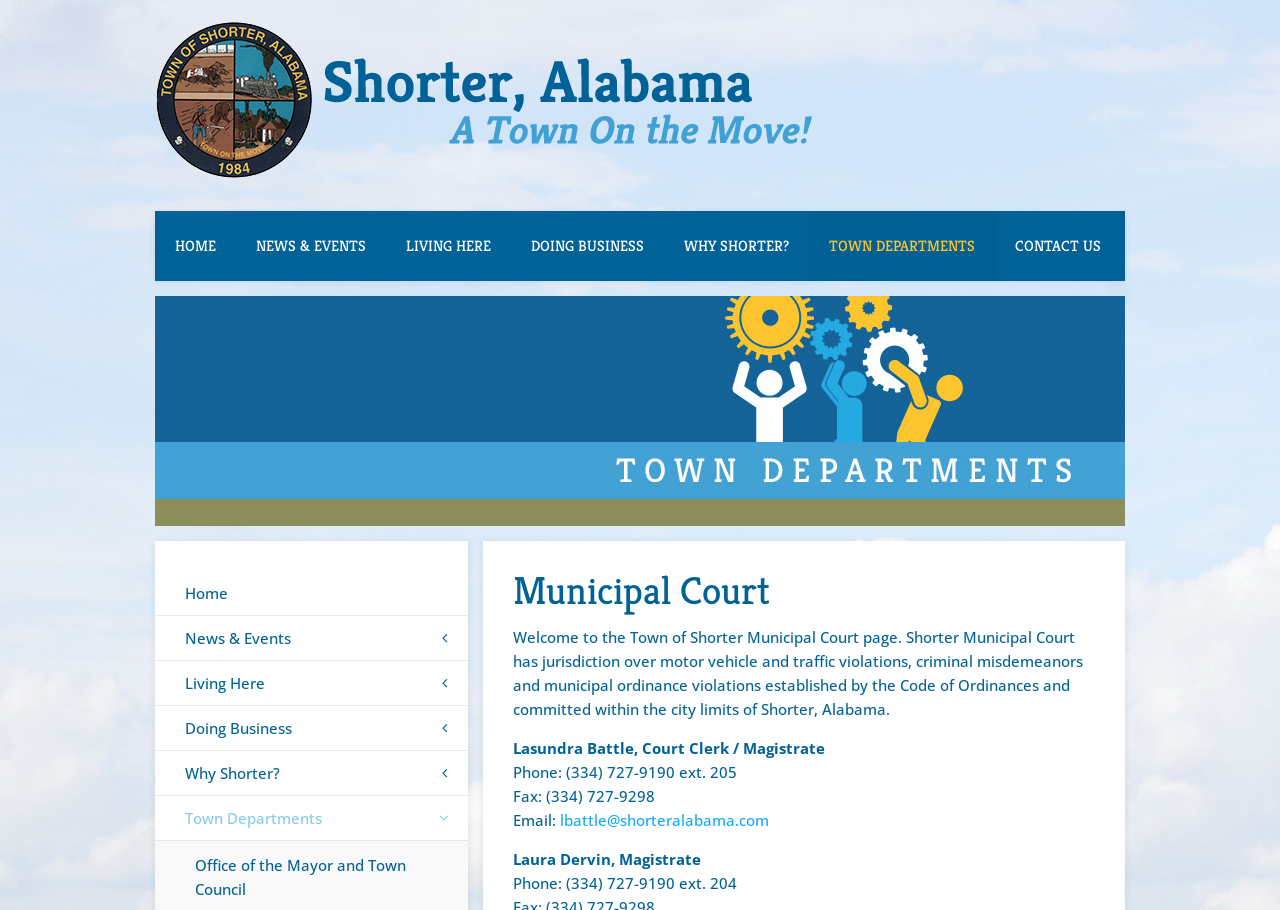What is the phone number of the Municipal Court?
From the image, provide a succinct answer in one word or a short phrase.

(334) 727-9190 ext. 205